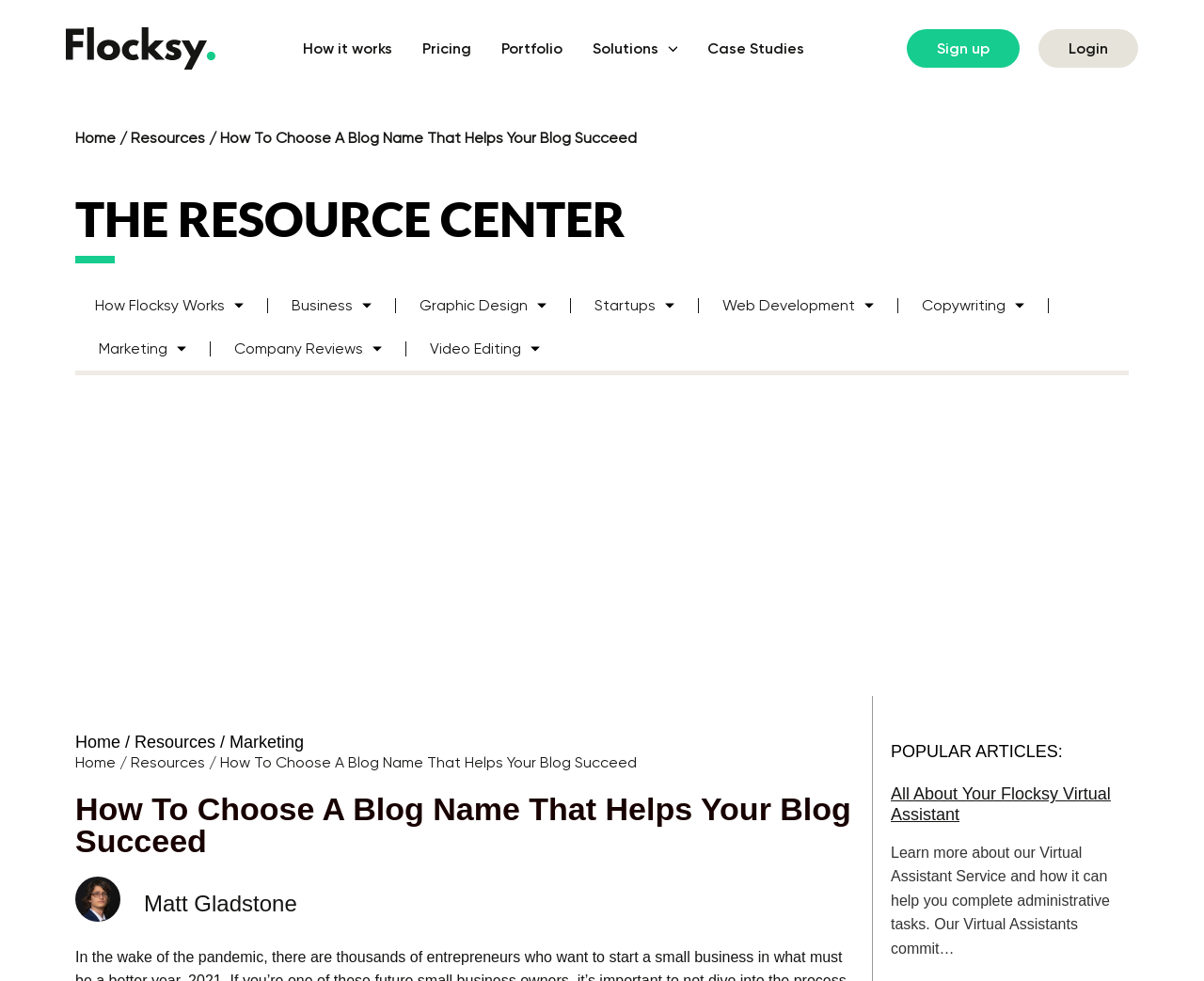Locate the UI element that matches the description Resources in the webpage screenshot. Return the bounding box coordinates in the format (top-left x, top-left y, bottom-right x, bottom-right y), with values ranging from 0 to 1.

[0.109, 0.768, 0.17, 0.787]